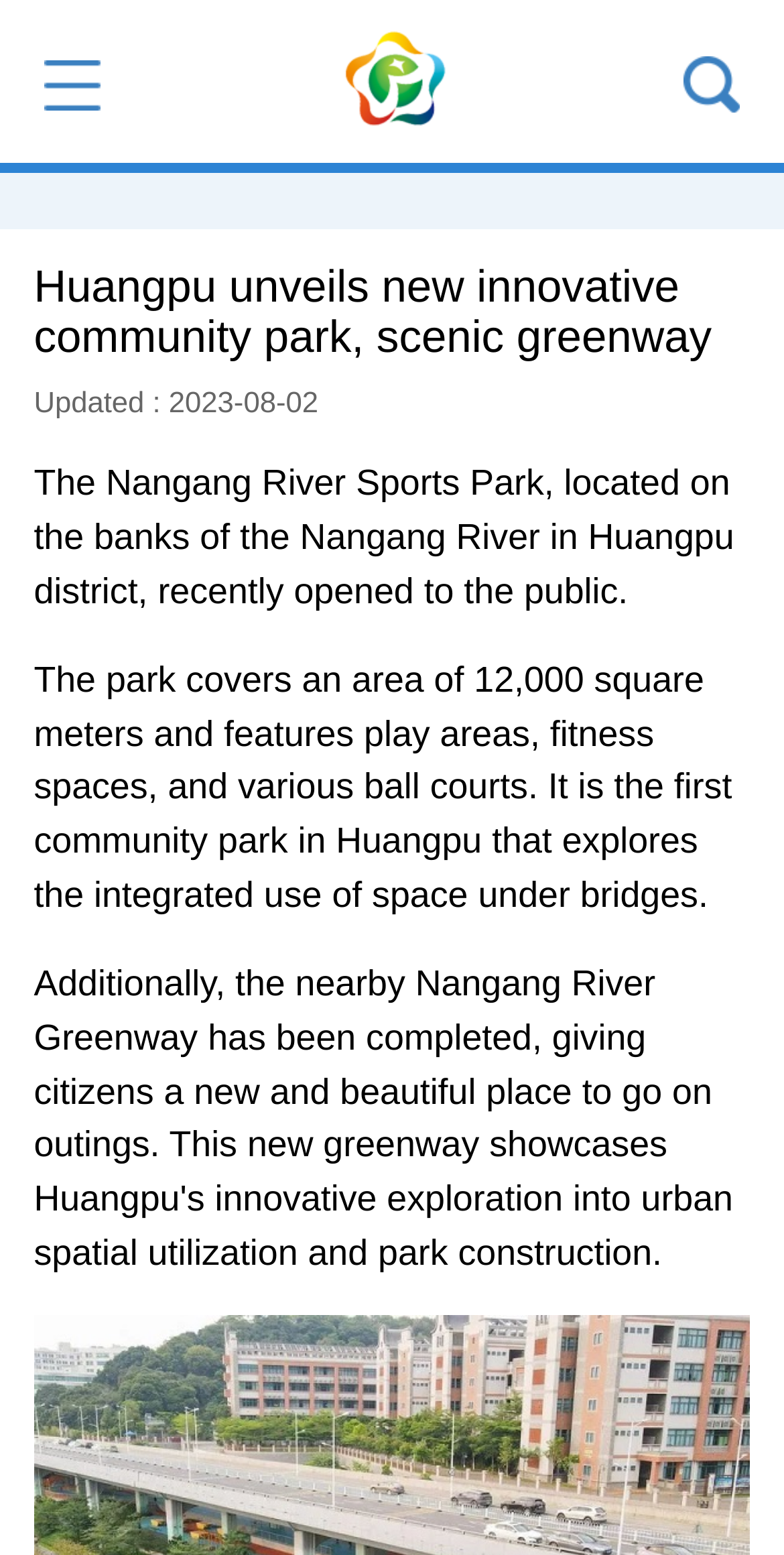Carefully examine the image and provide an in-depth answer to the question: What is the location of the Nangang River Sports Park?

The location of the Nangang River Sports Park can be found in the second paragraph of the webpage, which states 'The Nangang River Sports Park, located on the banks of the Nangang River in Huangpu district, recently opened to the public.'